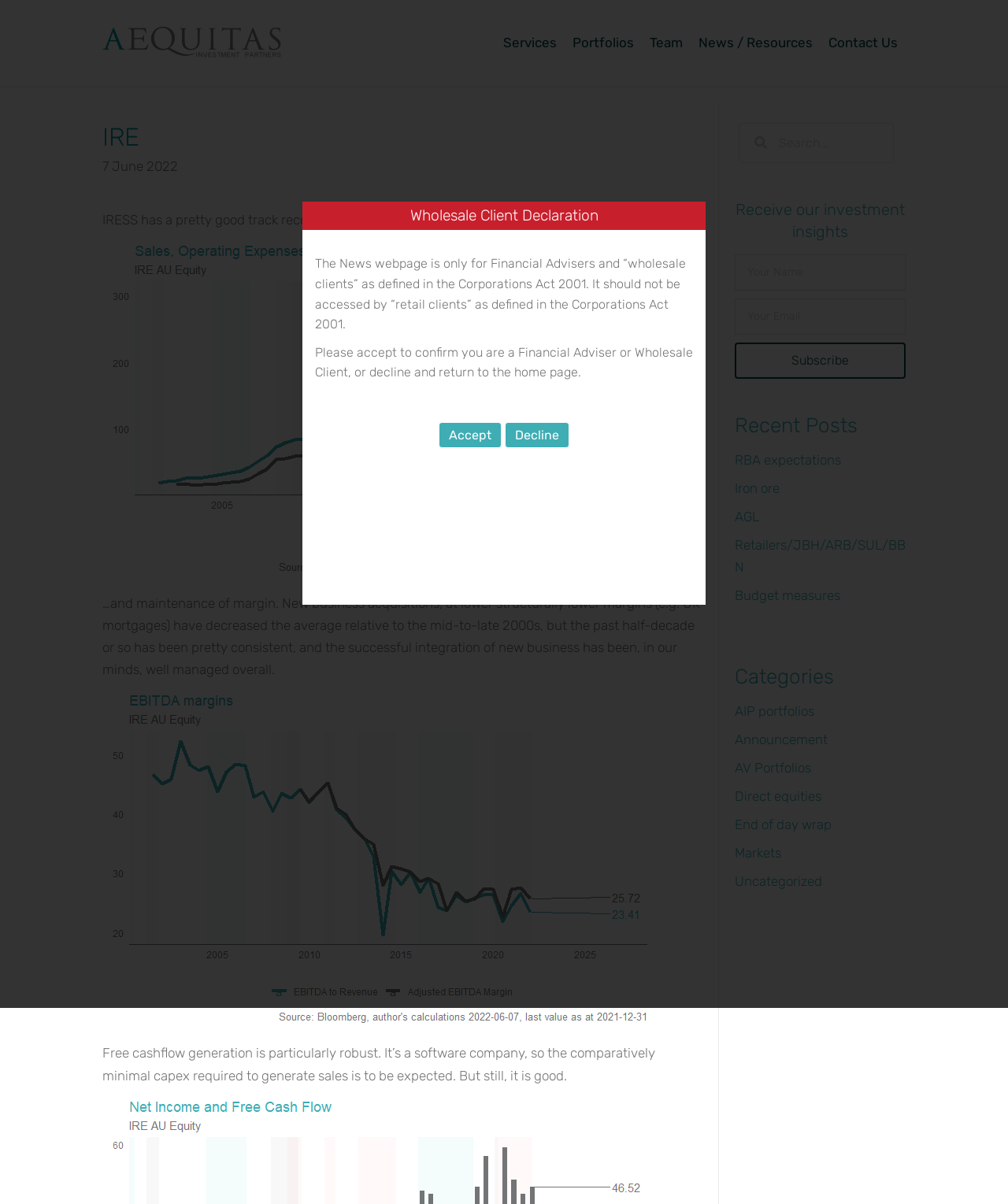What type of clients is the News webpage intended for?
From the screenshot, supply a one-word or short-phrase answer.

Financial Advisers and Wholesale Clients